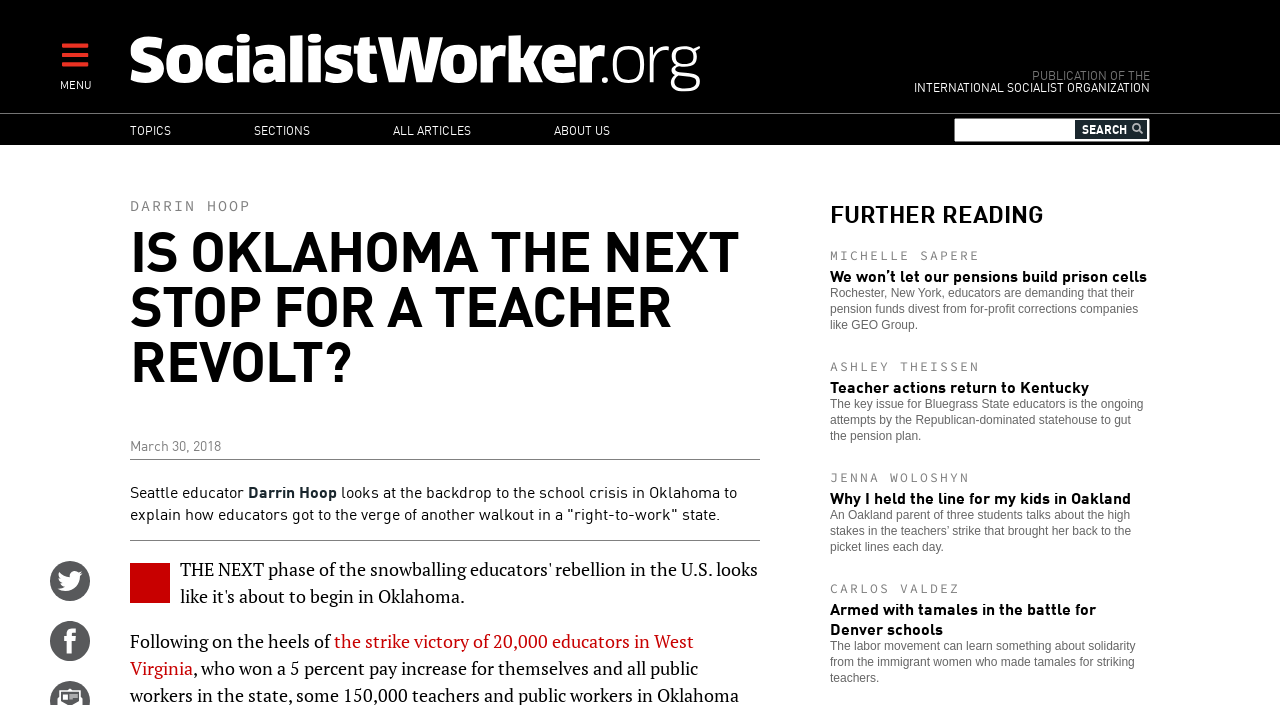Identify the bounding box coordinates of the clickable region necessary to fulfill the following instruction: "Read about teacher revolt". The bounding box coordinates should be four float numbers between 0 and 1, i.e., [left, top, right, bottom].

[0.102, 0.314, 0.594, 0.576]